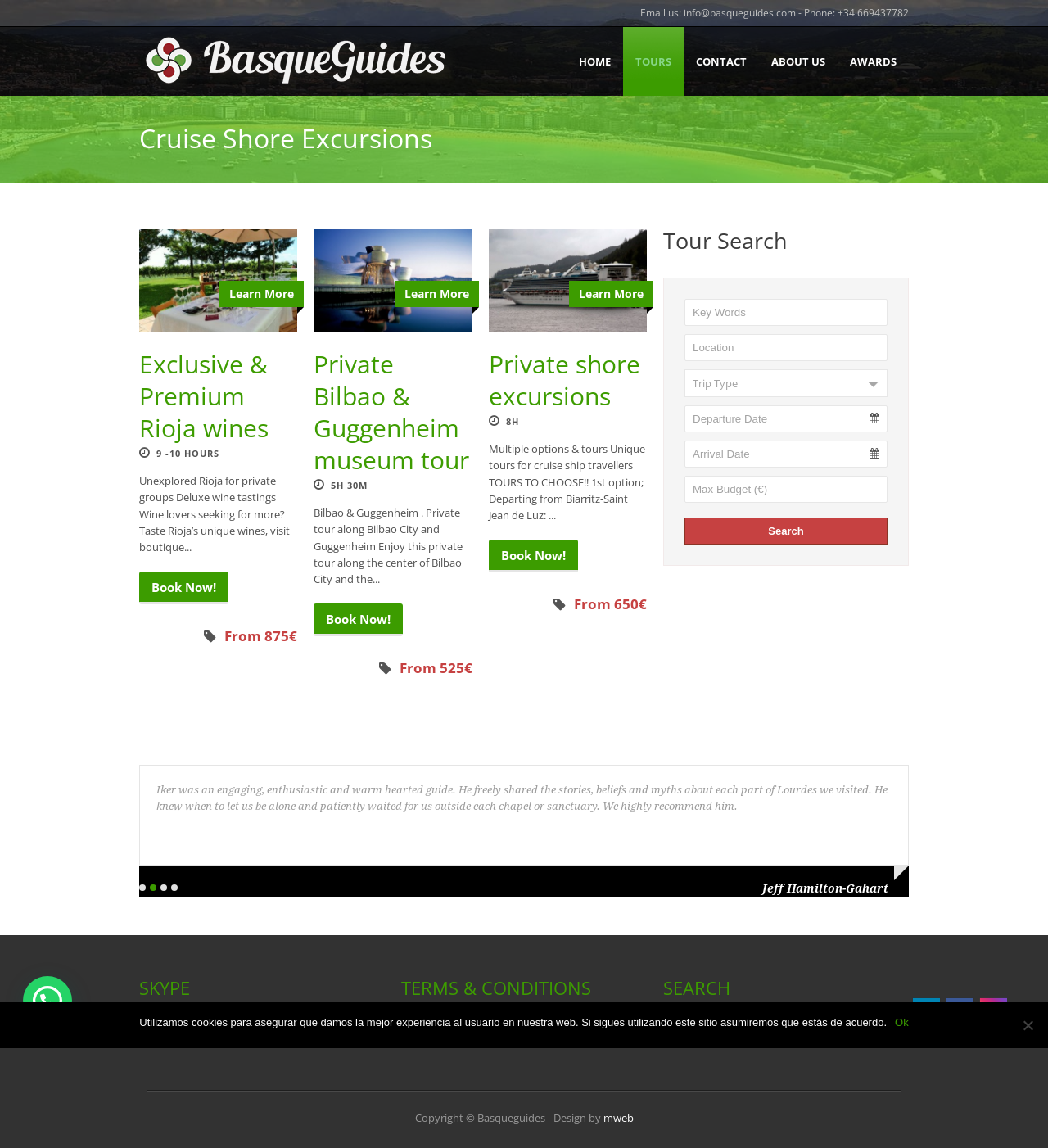Extract the primary headline from the webpage and present its text.

Cruise Shore Excursions